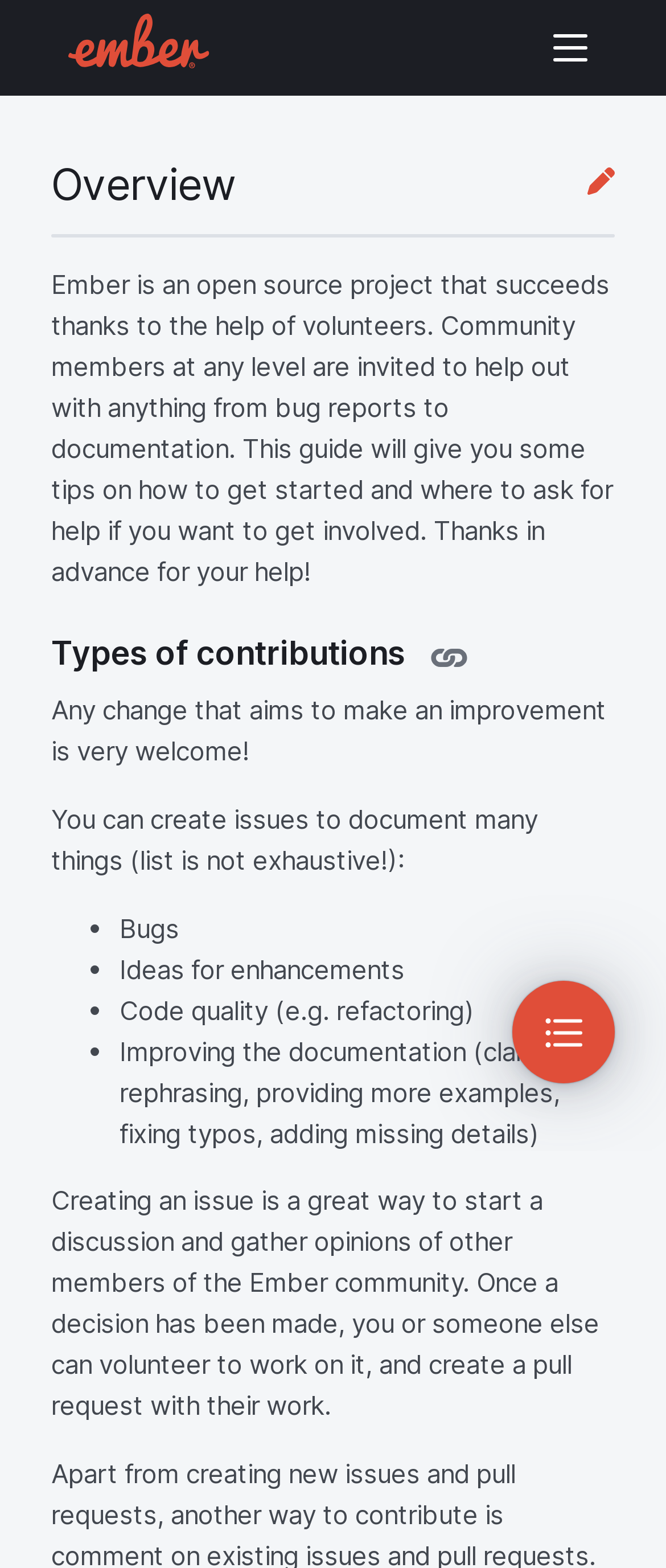Determine the bounding box coordinates of the UI element that matches the following description: "Show Site Navigation". The coordinates should be four float numbers between 0 and 1 in the format [left, top, right, bottom].

[0.795, 0.013, 0.918, 0.048]